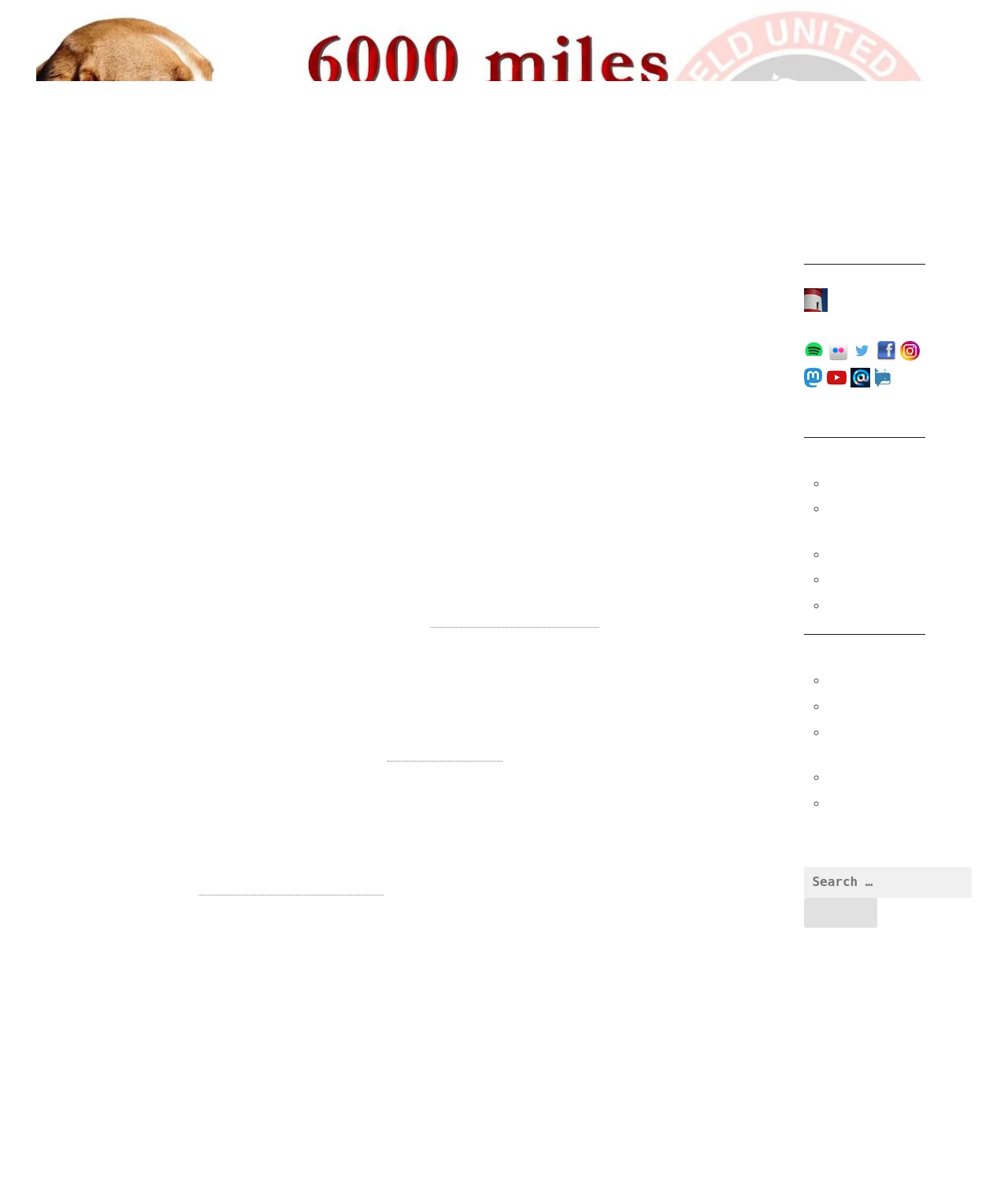Specify the bounding box coordinates of the area to click in order to execute this command: 'Click on the link 'James Popsys''. The coordinates should consist of four float numbers ranging from 0 to 1, and should be formatted as [left, top, right, bottom].

[0.821, 0.576, 0.899, 0.594]